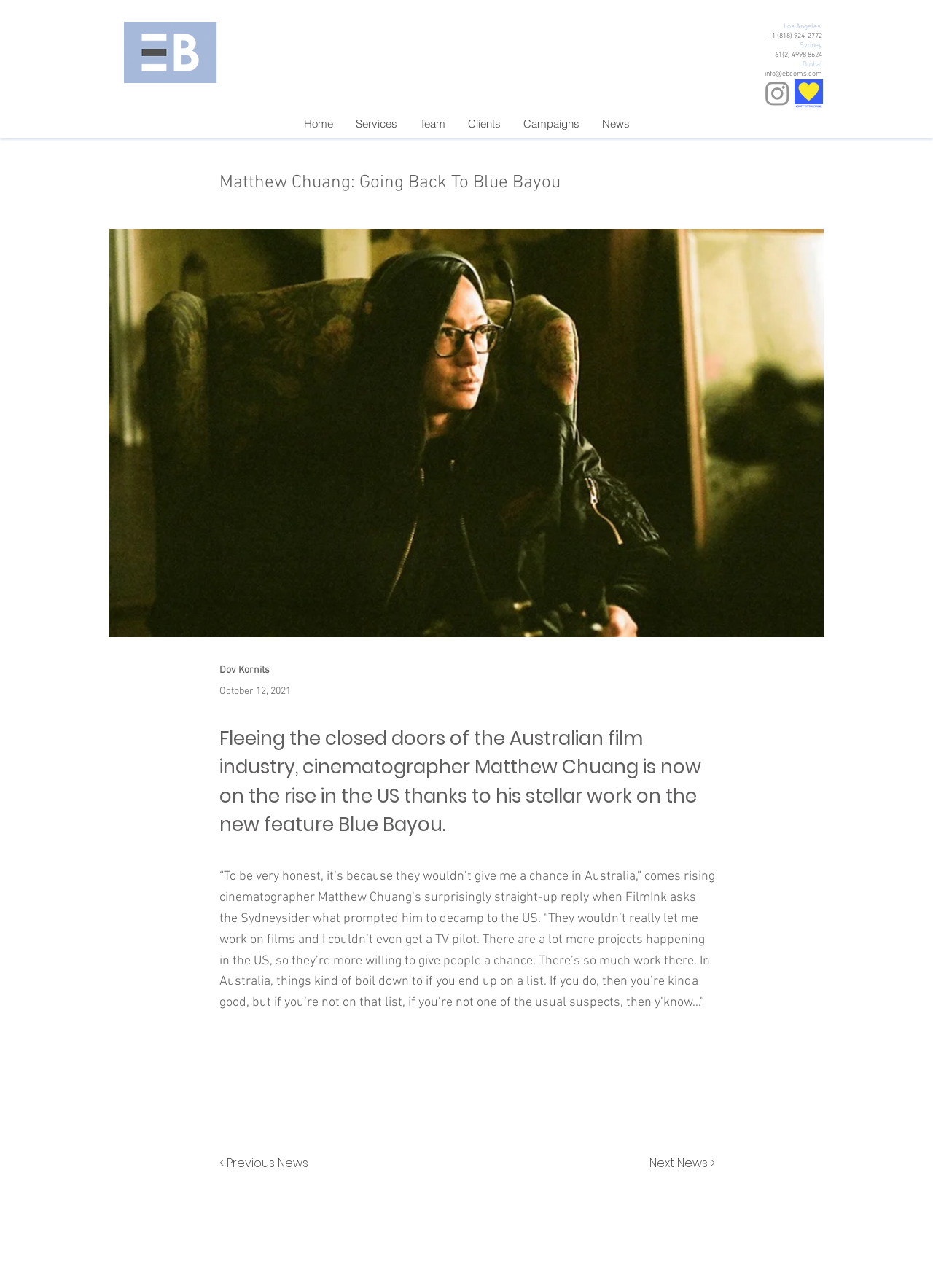Identify the bounding box coordinates of the region that needs to be clicked to carry out this instruction: "Click the Instagram link". Provide these coordinates as four float numbers ranging from 0 to 1, i.e., [left, top, right, bottom].

[0.816, 0.06, 0.85, 0.084]